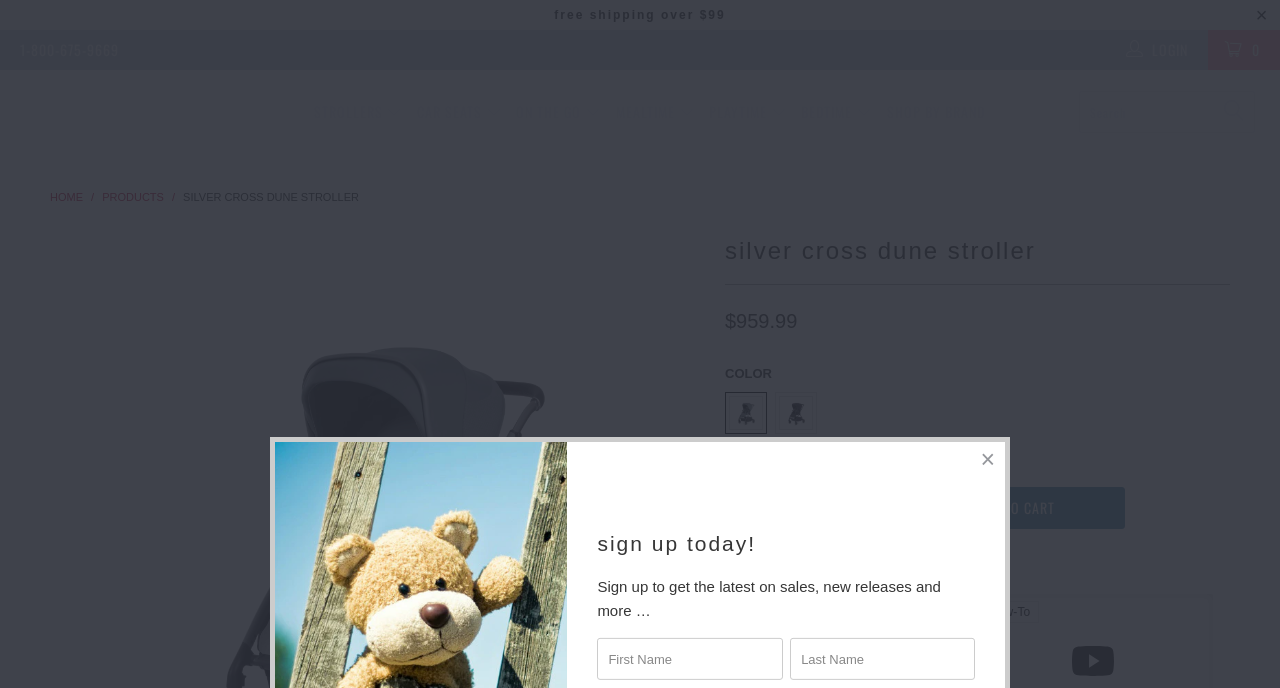Please provide the bounding box coordinates for the element that needs to be clicked to perform the following instruction: "call customer service". The coordinates should be given as four float numbers between 0 and 1, i.e., [left, top, right, bottom].

[0.016, 0.044, 0.093, 0.102]